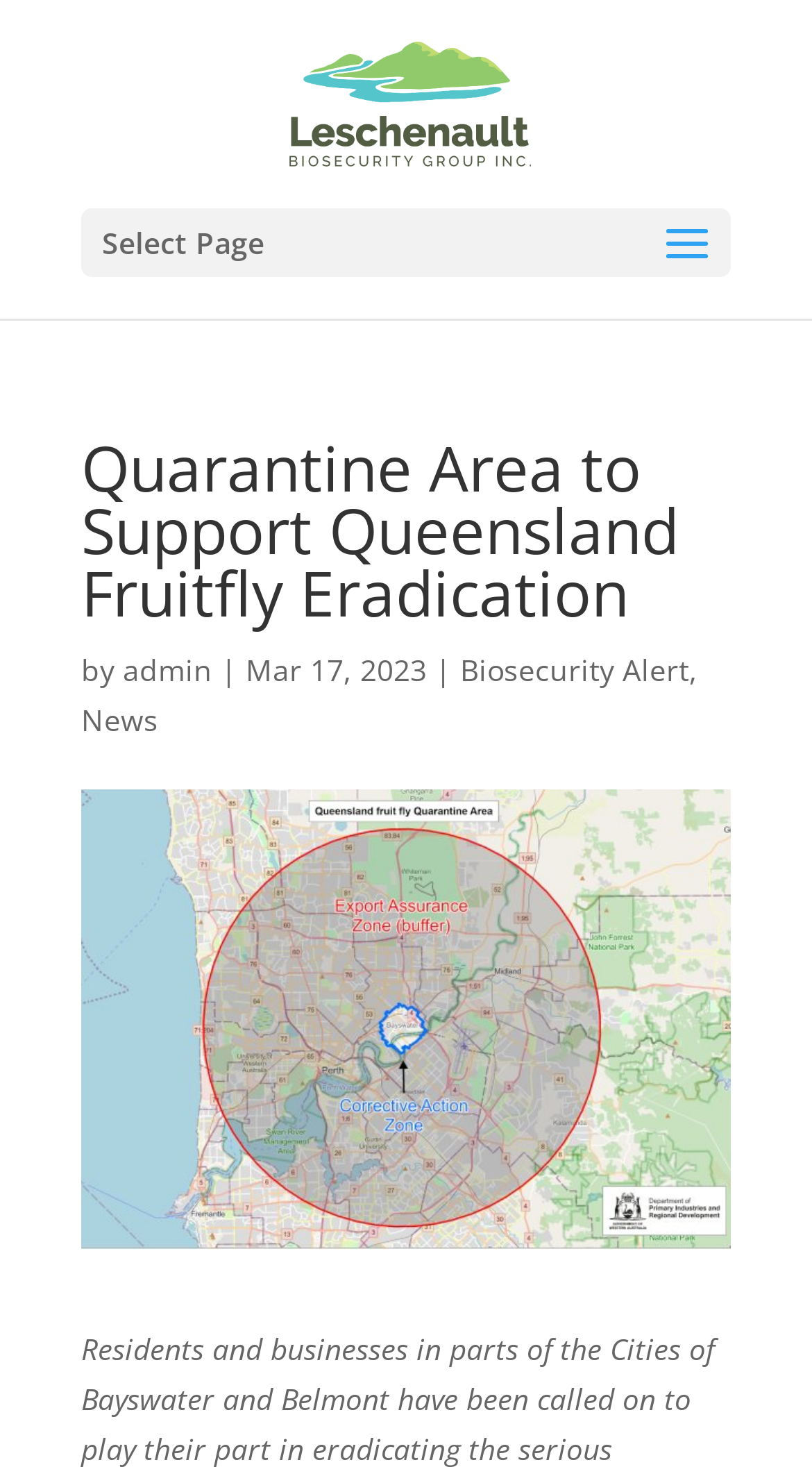Extract the heading text from the webpage.

Quarantine Area to Support Queensland Fruitfly Eradication